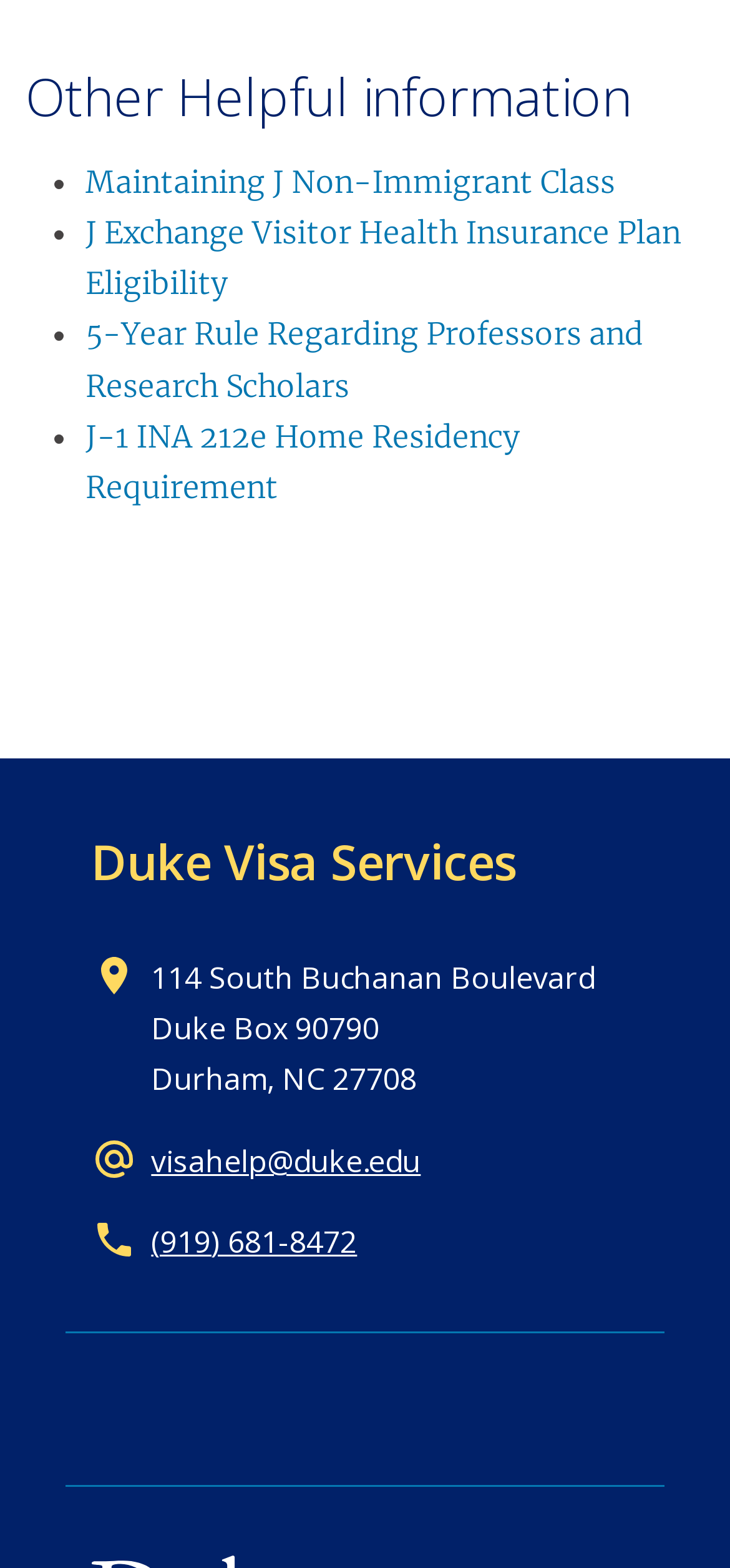Show the bounding box coordinates for the HTML element as described: "(919) 681-8472".

[0.207, 0.778, 0.489, 0.805]